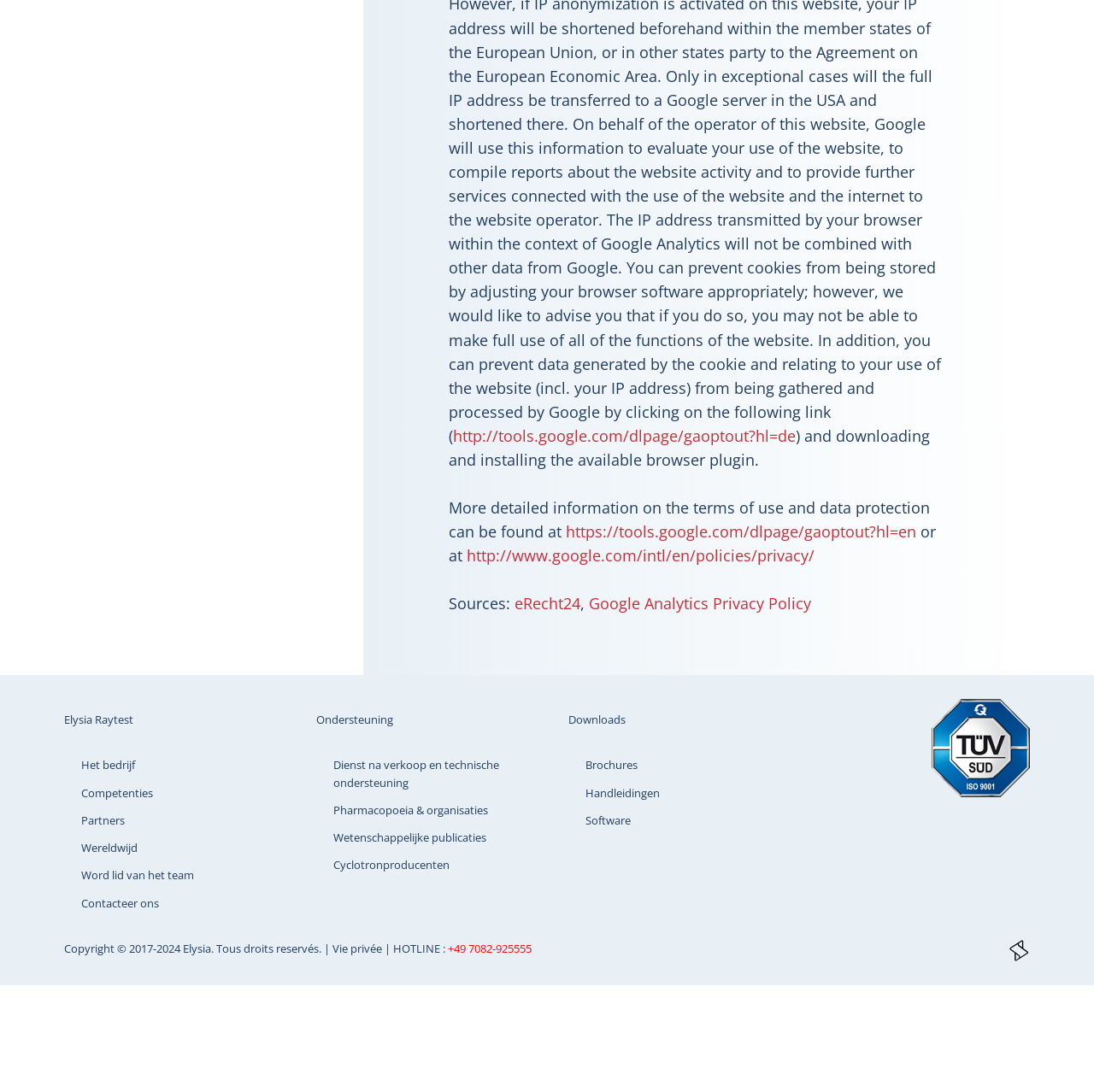Use the details in the image to answer the question thoroughly: 
What are the main categories on the webpage?

The main categories on the webpage can be identified by the headings 'Elysia Raytest', 'Ondersteuning', and 'Downloads', which are located at the top of the webpage and separate the different sections of content.